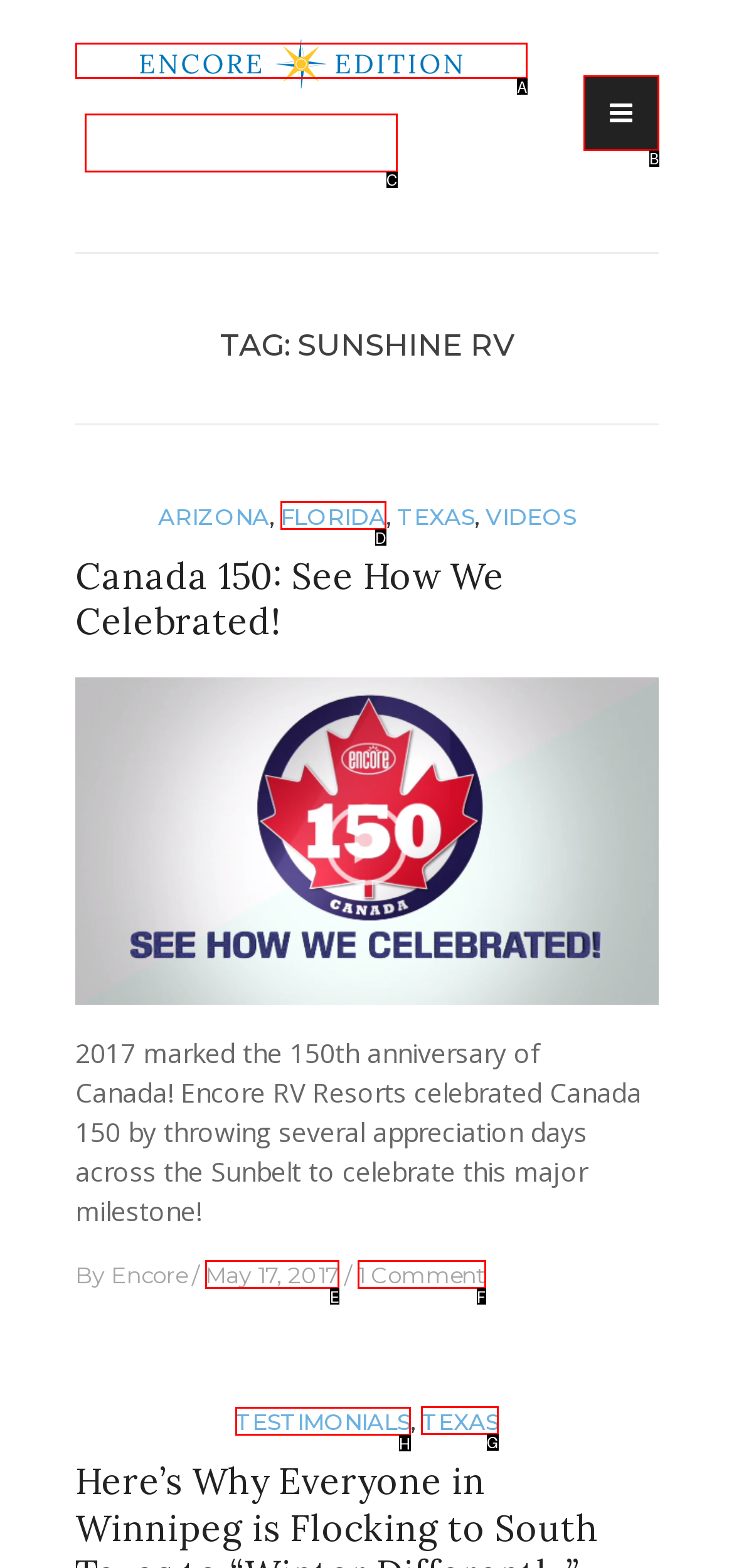Identify the correct HTML element to click to accomplish this task: Check 'TEXAS' link
Respond with the letter corresponding to the correct choice.

G